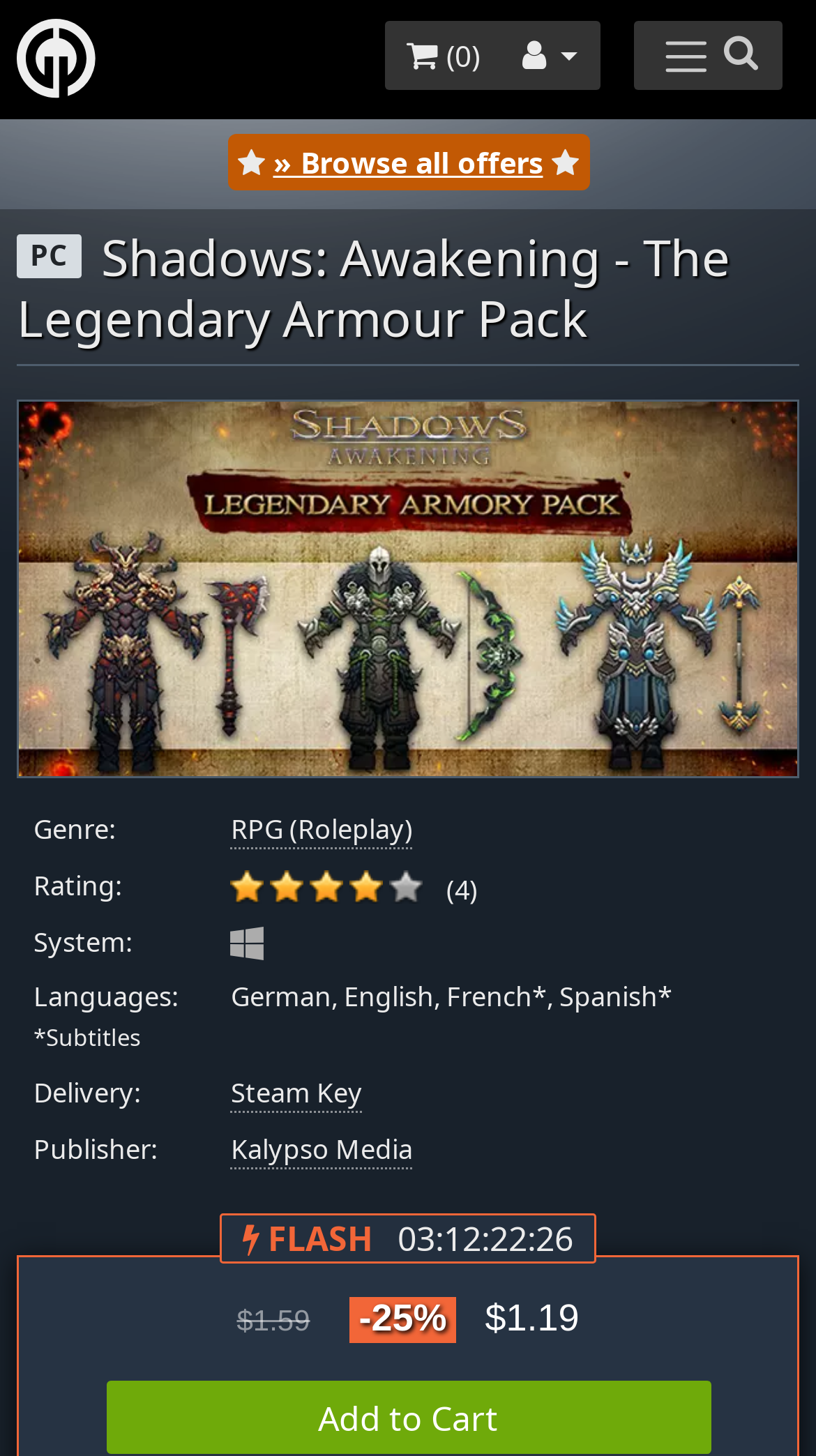Based on the element description "Add to Cart", predict the bounding box coordinates of the UI element.

[0.129, 0.948, 0.871, 0.999]